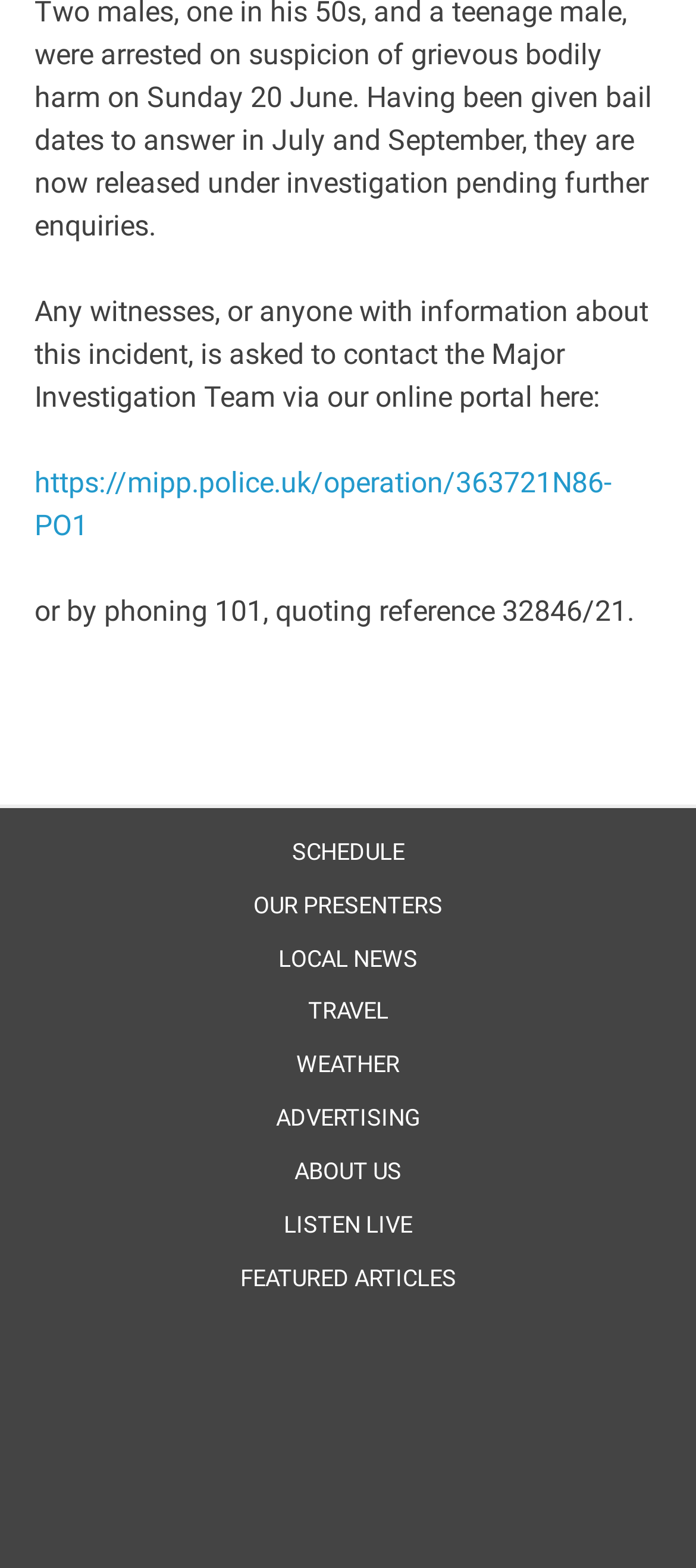Locate the bounding box coordinates of the element I should click to achieve the following instruction: "read local news".

[0.367, 0.598, 0.633, 0.625]